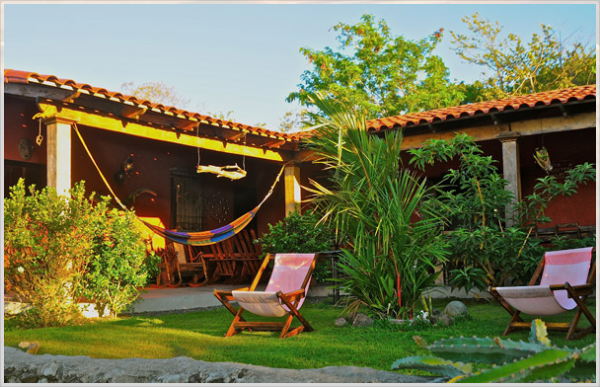Could you please study the image and provide a detailed answer to the question:
What is the purpose of the hammock?

The caption states that the hammock is 'invitingly' hung between wooden posts, implying that it is meant for relaxation and unwinding.